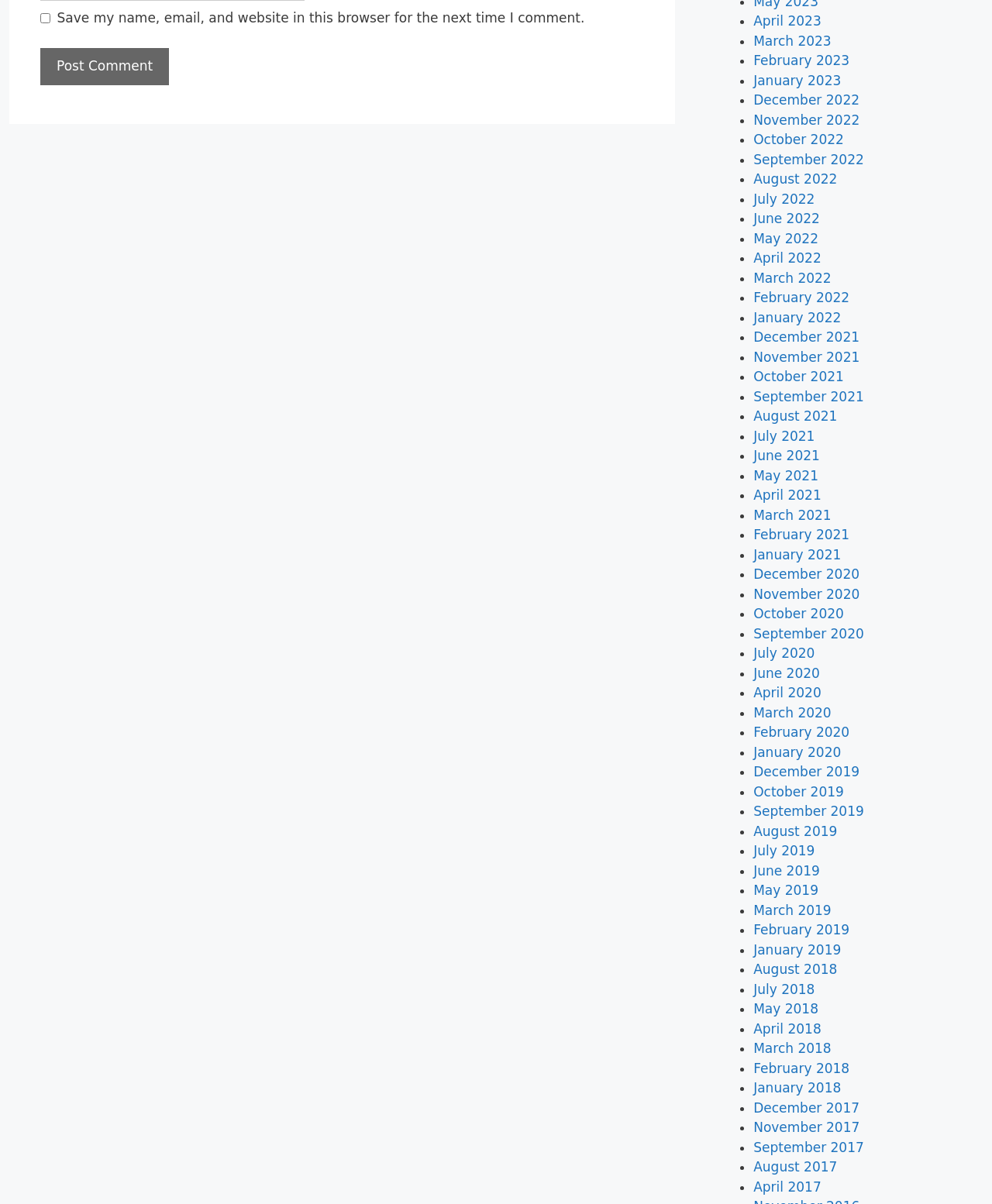Identify the bounding box for the described UI element. Provide the coordinates in (top-left x, top-left y, bottom-right x, bottom-right y) format with values ranging from 0 to 1: Studies

None